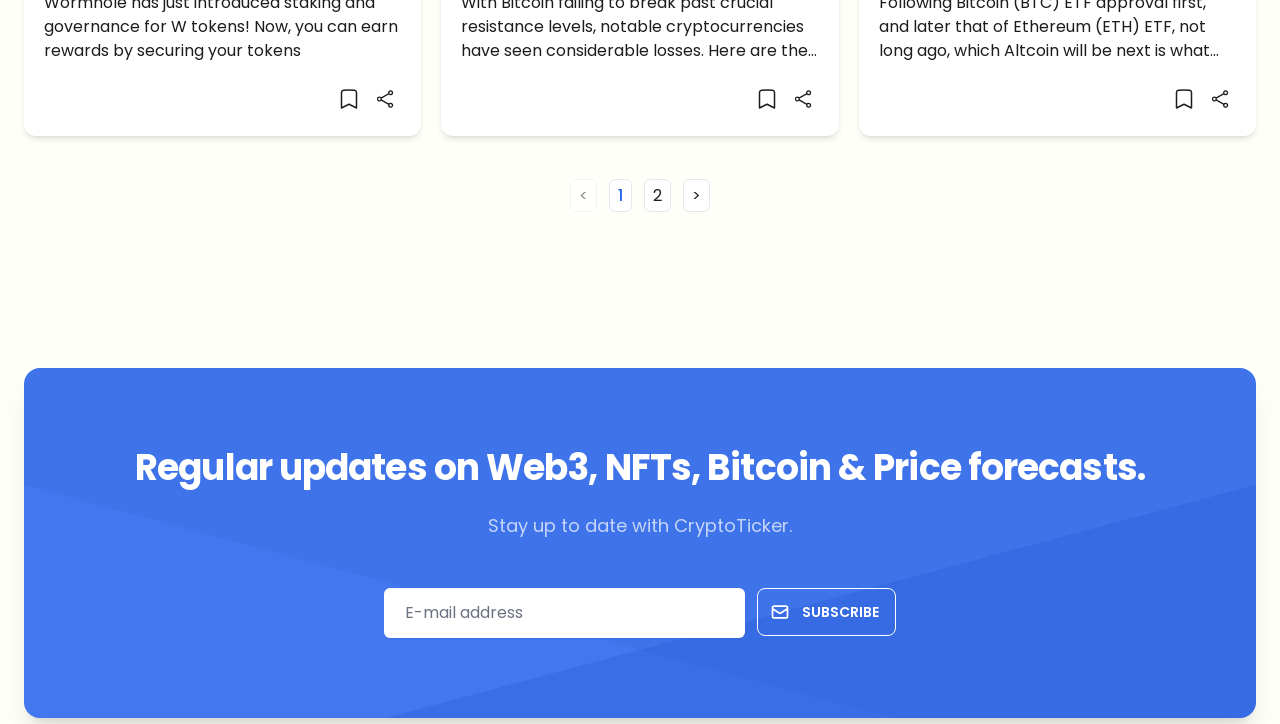Identify the bounding box coordinates of the region I need to click to complete this instruction: "Click the 'Share' button".

[0.289, 0.114, 0.314, 0.158]